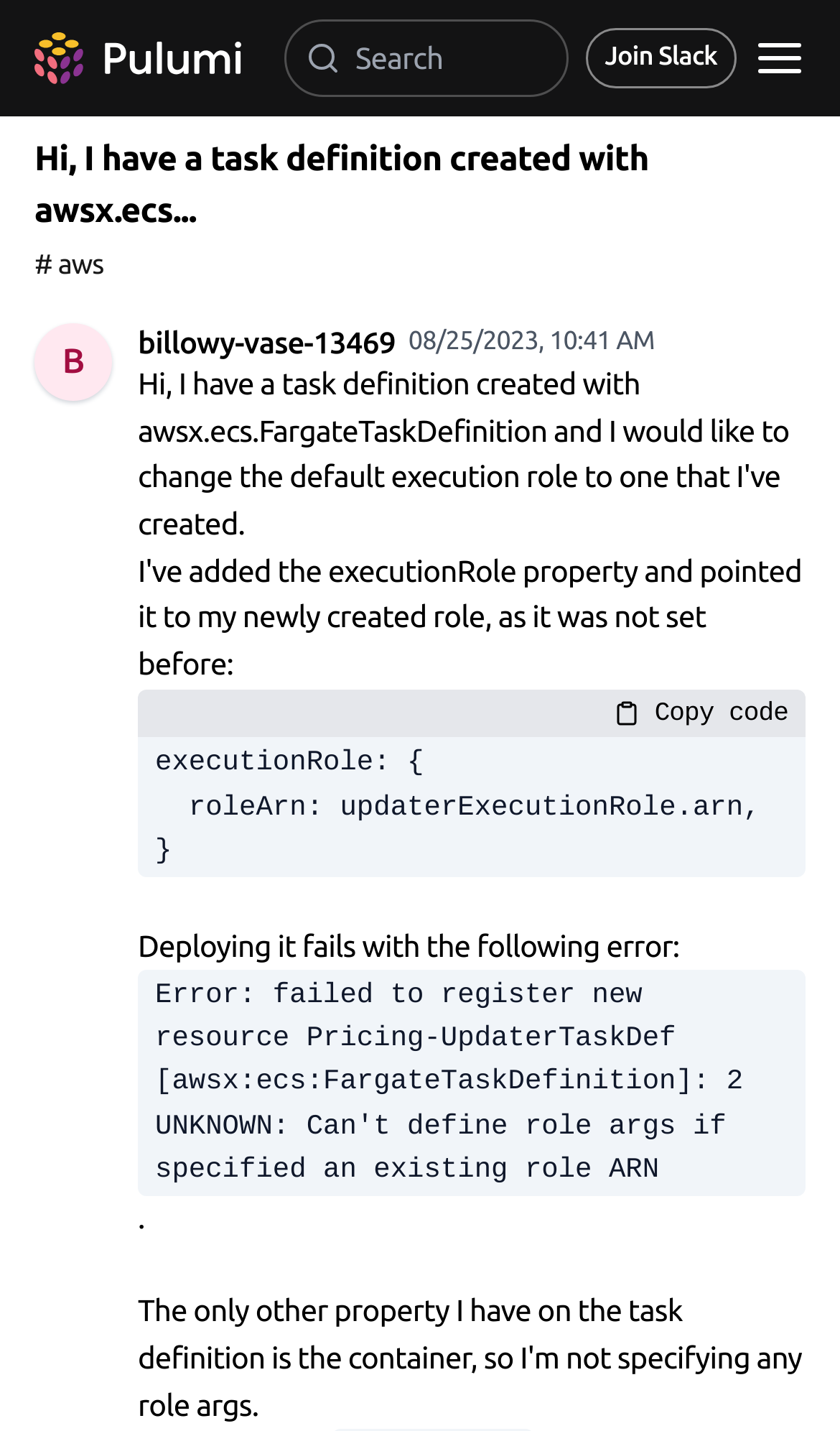Generate a comprehensive description of the contents of the webpage.

Here is the detailed description of the webpage:

The webpage appears to be a forum or discussion page, with a title "Hi I have a task definition created with awsx ecs FargateTaskDefinition and I would like to change the default execution role to one that I've created" at the top. 

On the top left, there is a logo of Pulumi Community, which is a clickable link. Next to the logo, there is a small image. 

A search box is located on the top right, allowing users to search for content on the page. 

On the top right corner, there is a link to "Join Slack" and another small image. 

Below the title, there is a paragraph of text describing a task definition created with awsx ecs FargateTaskDefinition and the desire to change the default execution role. 

To the right of the paragraph, there is a hashtag "# aws" which is a clickable link. 

Below the paragraph, there are several lines of text, including a username "billowy-vase-13469" and a timestamp "08/25/2023, 10:41 AM". 

Further down the page, there is a code snippet with a "Copy code" button on the right. The code snippet appears to be related to execution roles. 

Below the code snippet, there is an error message describing a deployment failure.